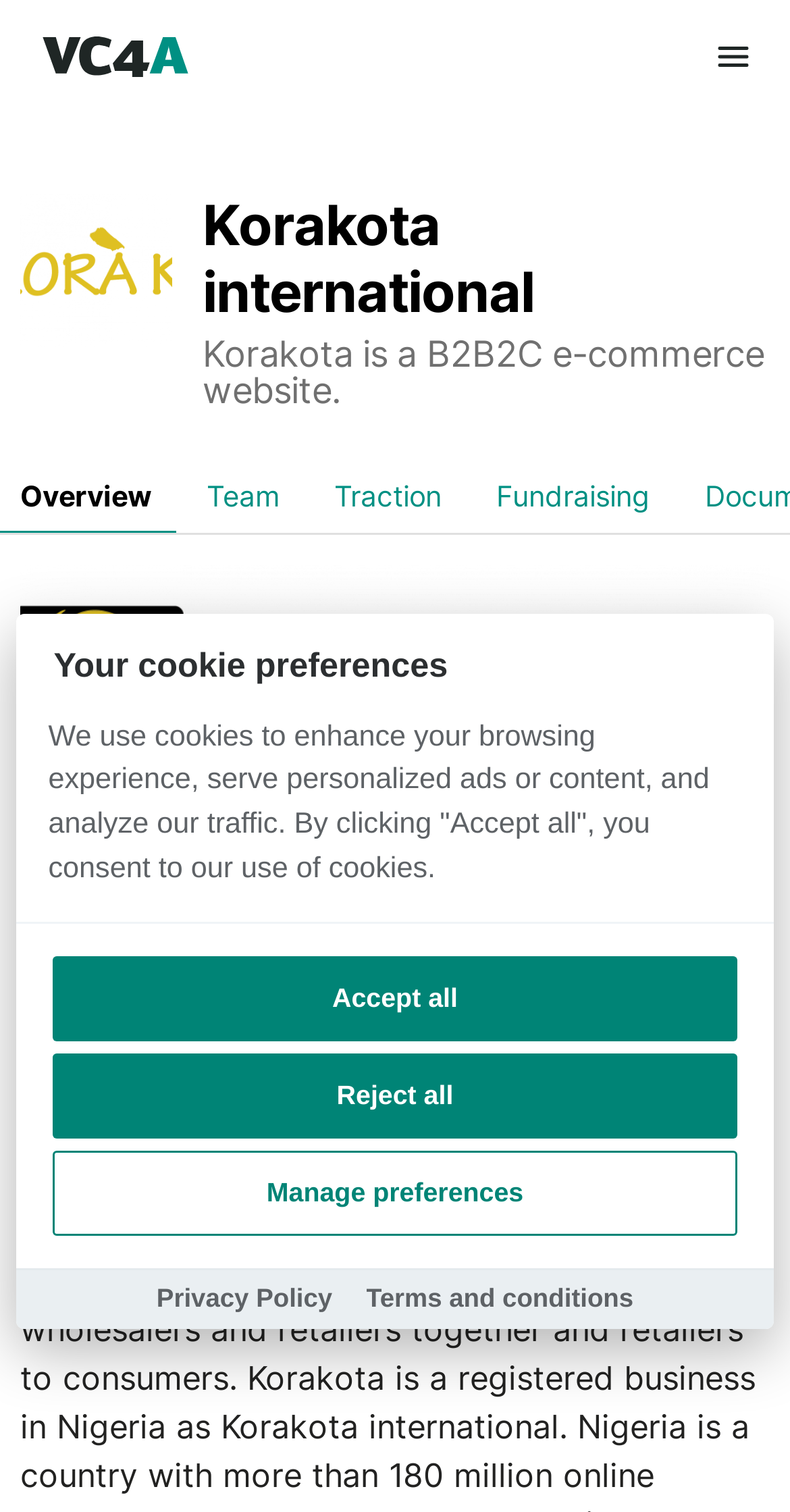What is the purpose of the 'Manage preferences' button?
Analyze the image and deliver a detailed answer to the question.

The 'Manage preferences' button is located in the 'Your cookie preferences' dialog, which is a modal window. The button is likely used to manage cookie preferences, as it is part of the cookie consent process.